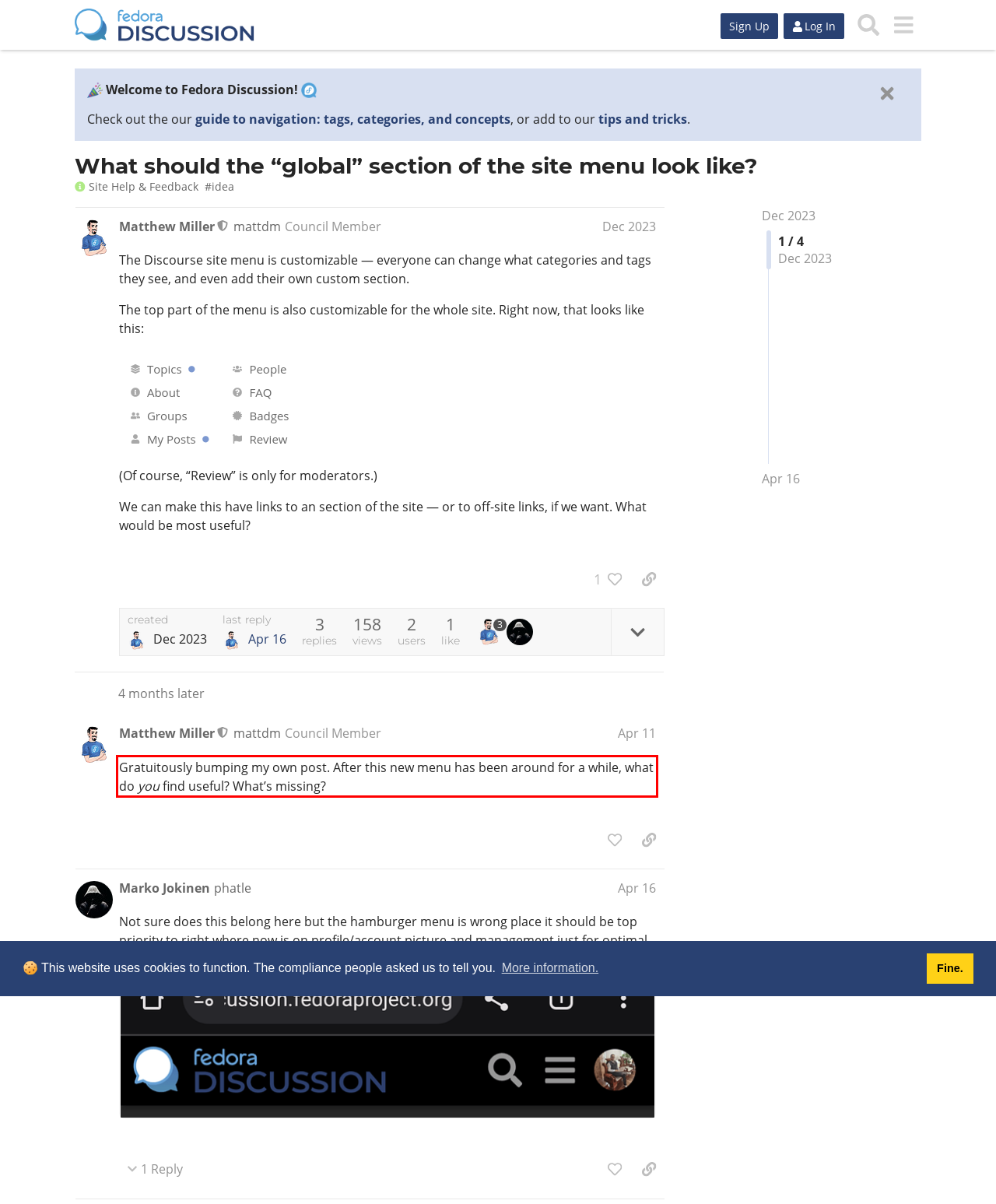Given a screenshot of a webpage, identify the red bounding box and perform OCR to recognize the text within that box.

Gratuitously bumping my own post. After this new menu has been around for a while, what do you find useful? What’s missing?